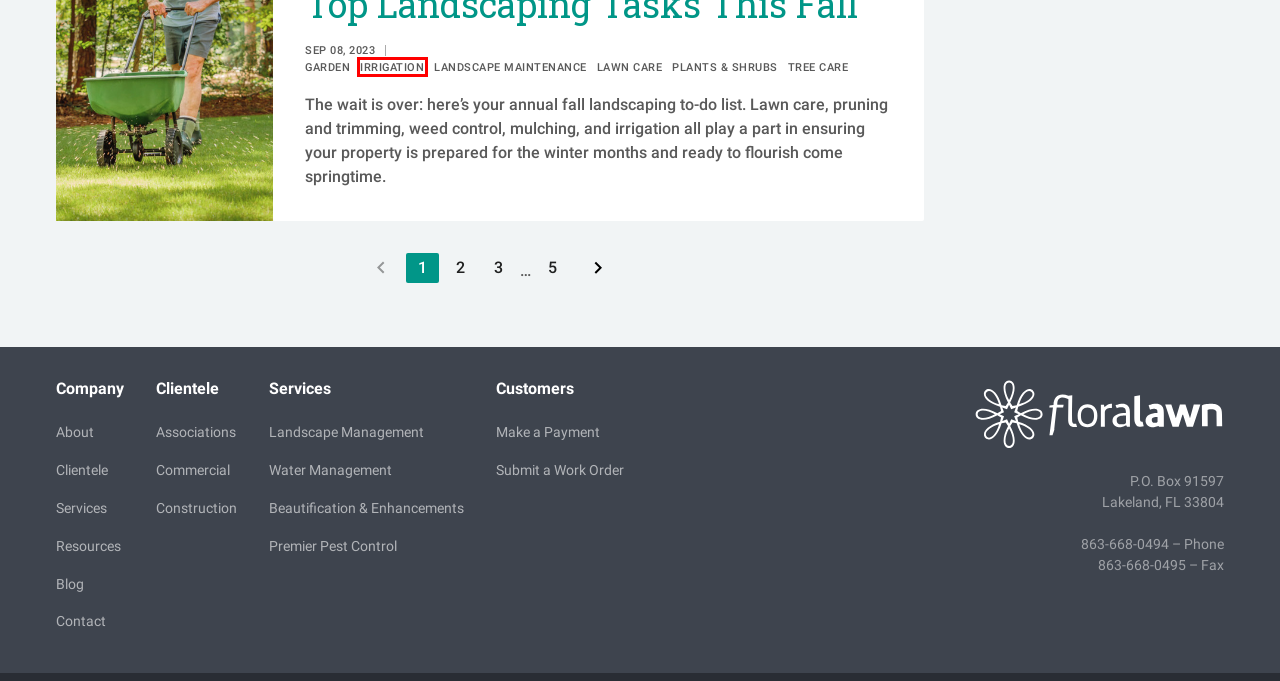Provided is a screenshot of a webpage with a red bounding box around an element. Select the most accurate webpage description for the page that appears after clicking the highlighted element. Here are the candidates:
A. The Art of Xeriscaping in Florida: Saving Water with Style – Floralawn
B. Clientele – Floralawn
C. Plants & Shrubs Archives – Page 3 of 5 – Floralawn
D. Make a Payment – Floralawn
E. Irrigation Archives – Floralawn
F. Blog – Floralawn
G. Plants & Shrubs Archives – Page 2 of 5 – Floralawn
H. Plants & Shrubs Archives – Page 5 of 5 – Floralawn

E